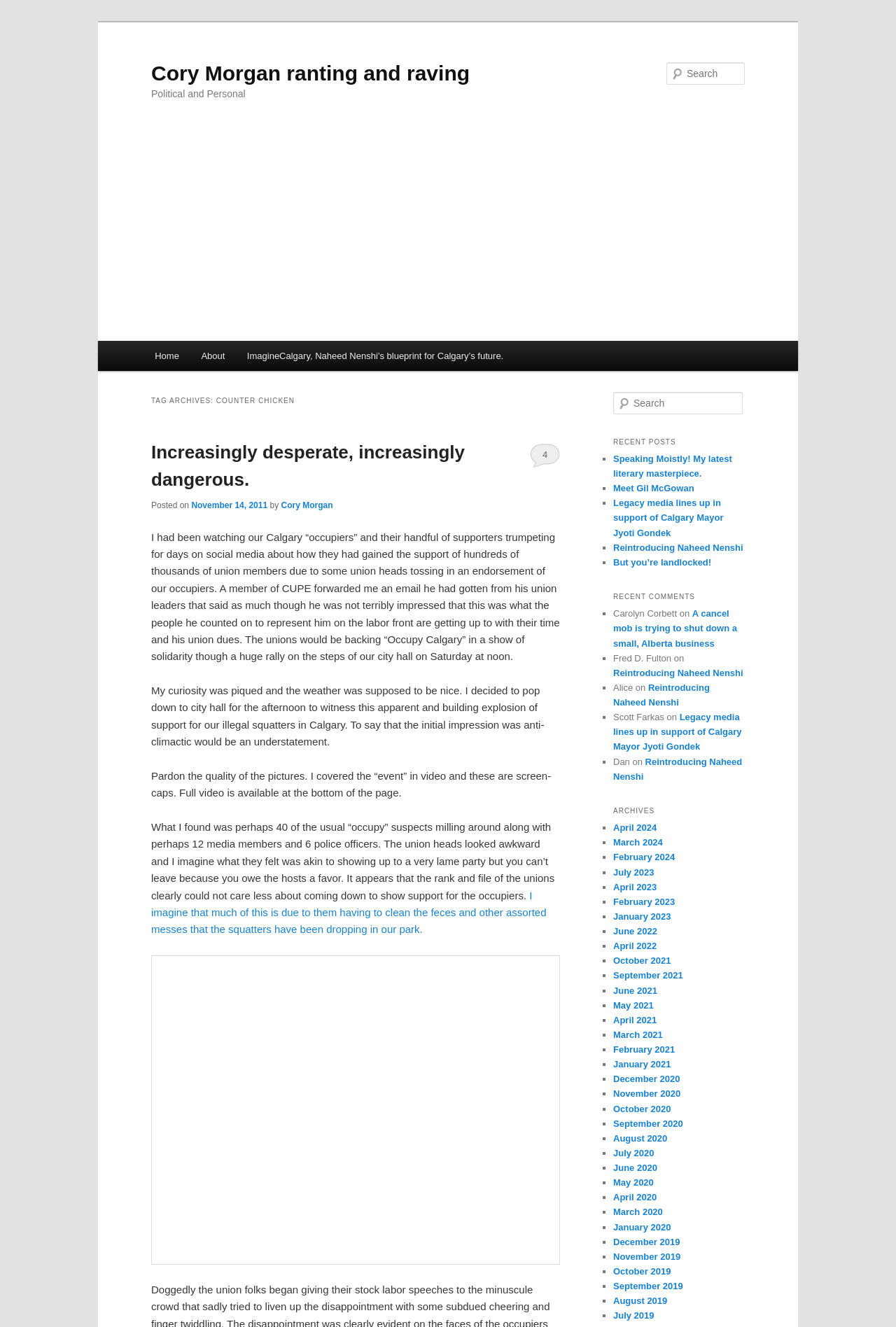Indicate the bounding box coordinates of the clickable region to achieve the following instruction: "Click the navigation button."

None